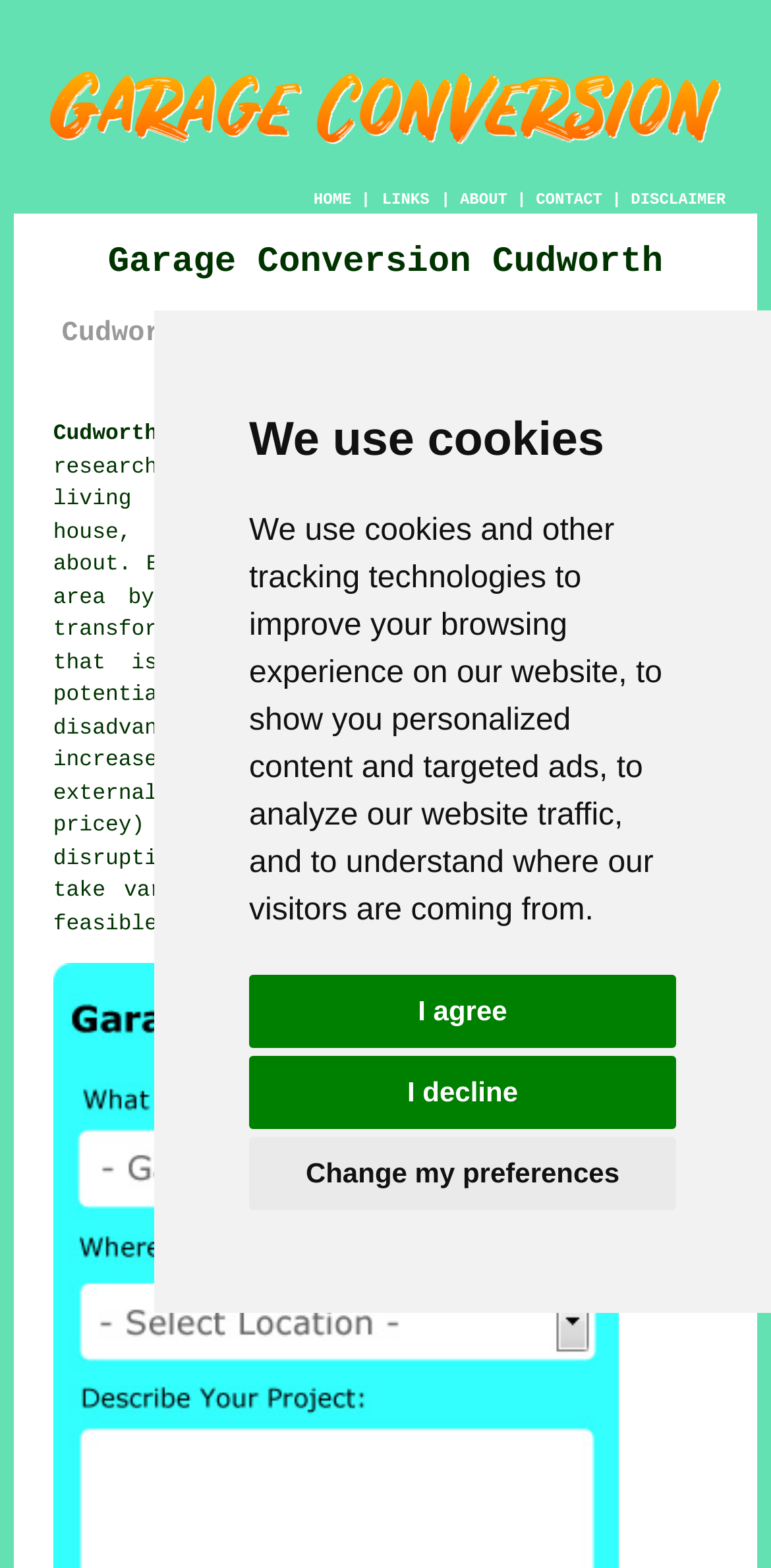Find the bounding box coordinates of the clickable area required to complete the following action: "click the CONTACT link".

[0.695, 0.122, 0.781, 0.133]